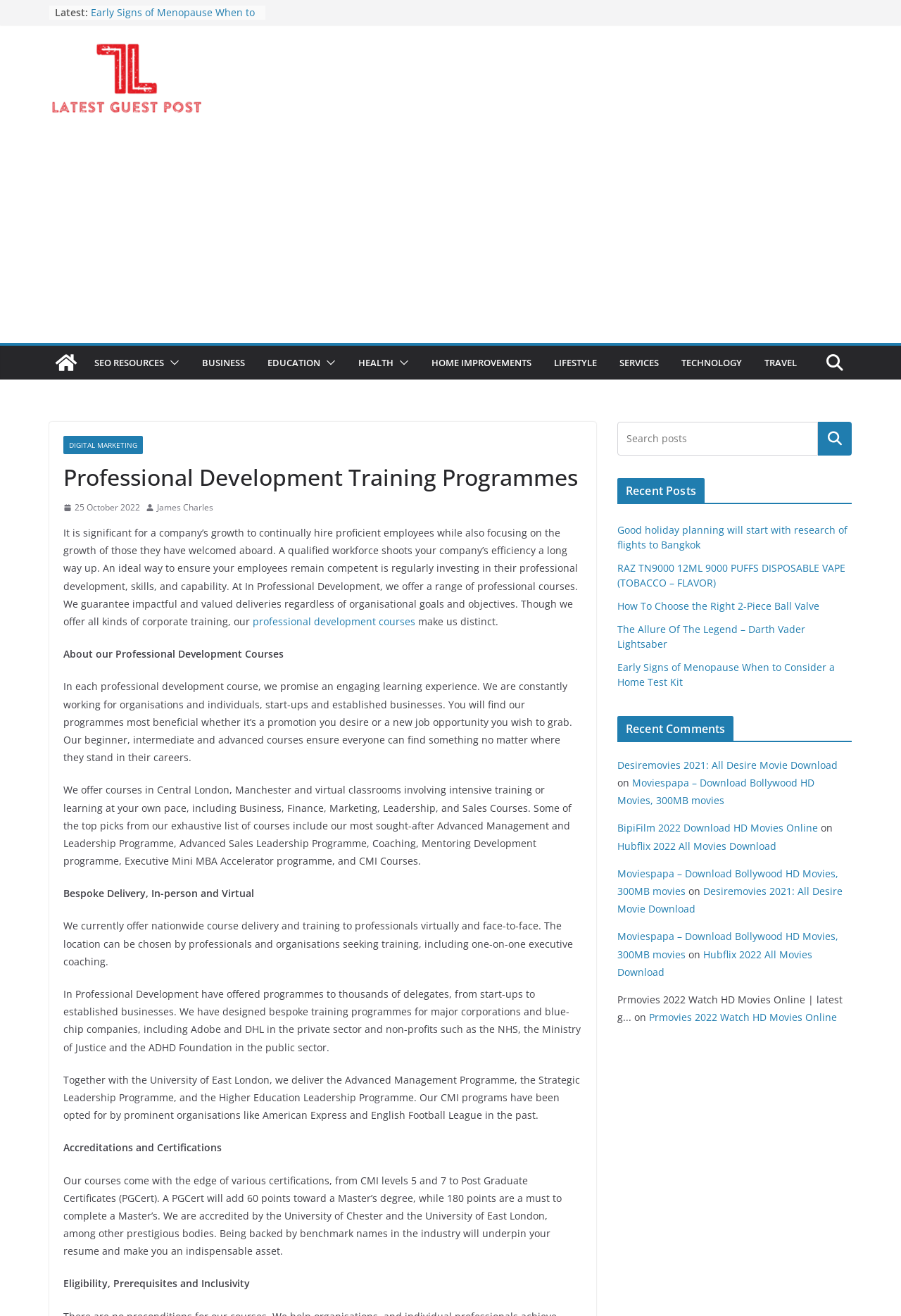What is the name of the logo in the top-left corner?
Look at the image and answer the question with a single word or phrase.

Latestguestpost